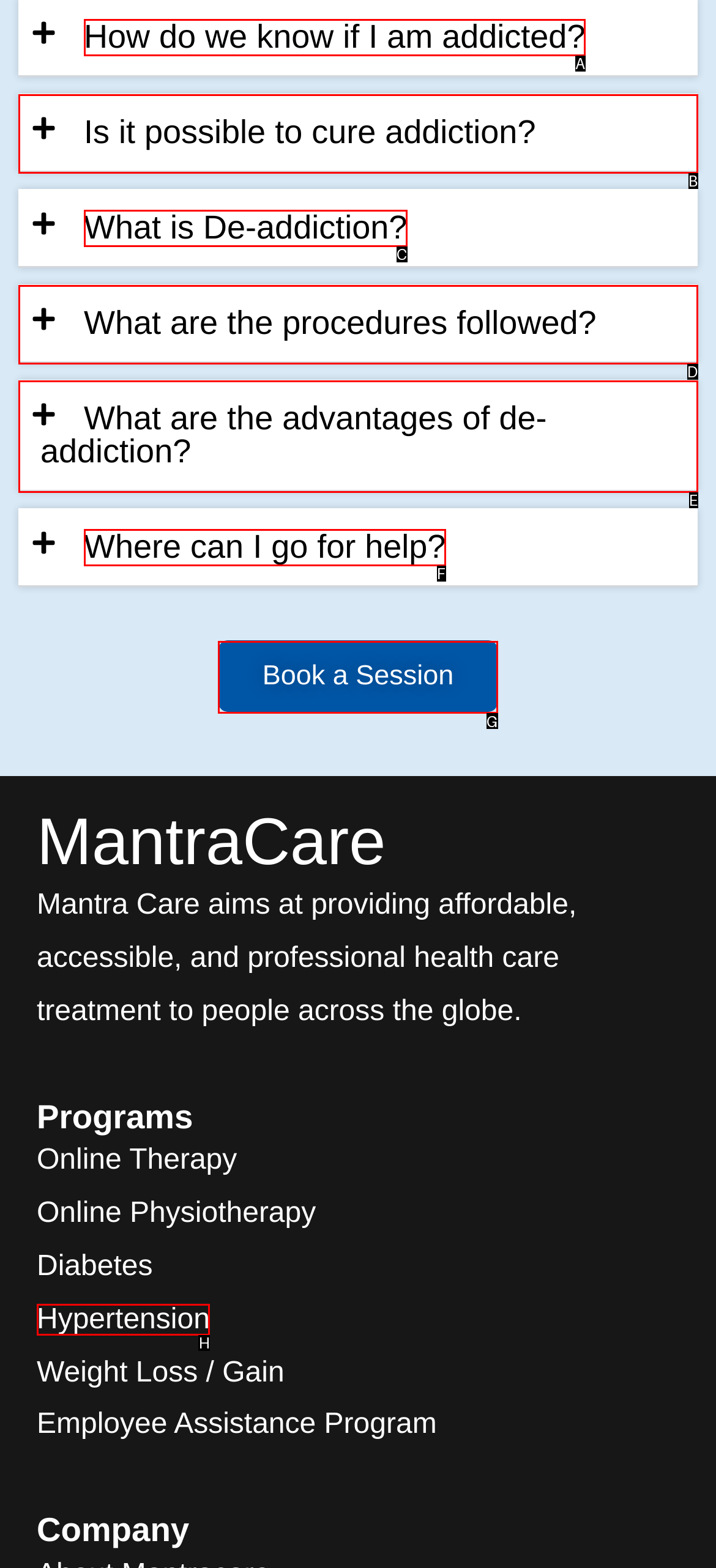Determine which HTML element to click on in order to complete the action: Click on 'Book a Session'.
Reply with the letter of the selected option.

G